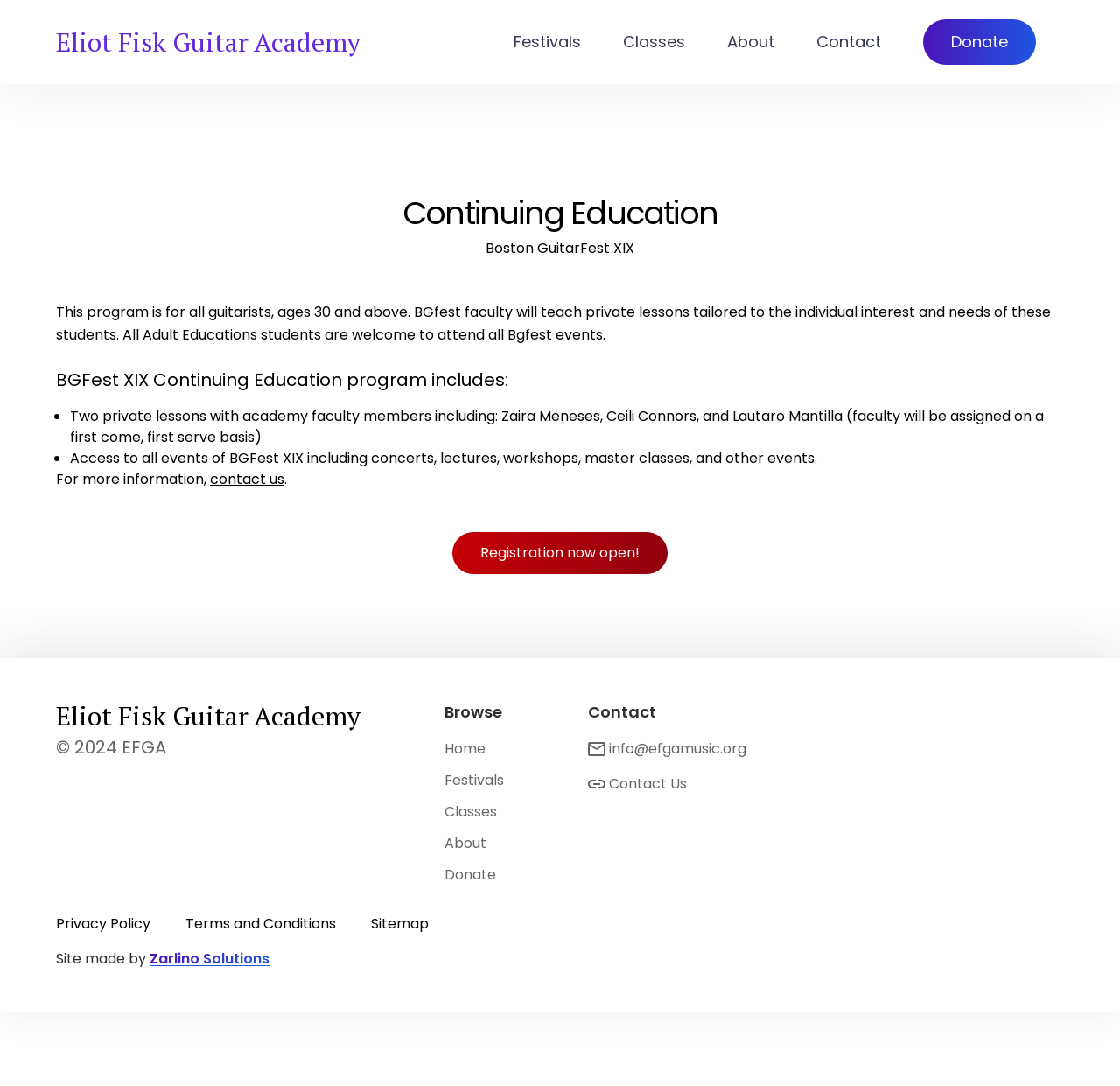Find the bounding box coordinates of the element to click in order to complete this instruction: "View the Festivals page". The bounding box coordinates must be four float numbers between 0 and 1, denoted as [left, top, right, bottom].

[0.459, 0.028, 0.519, 0.048]